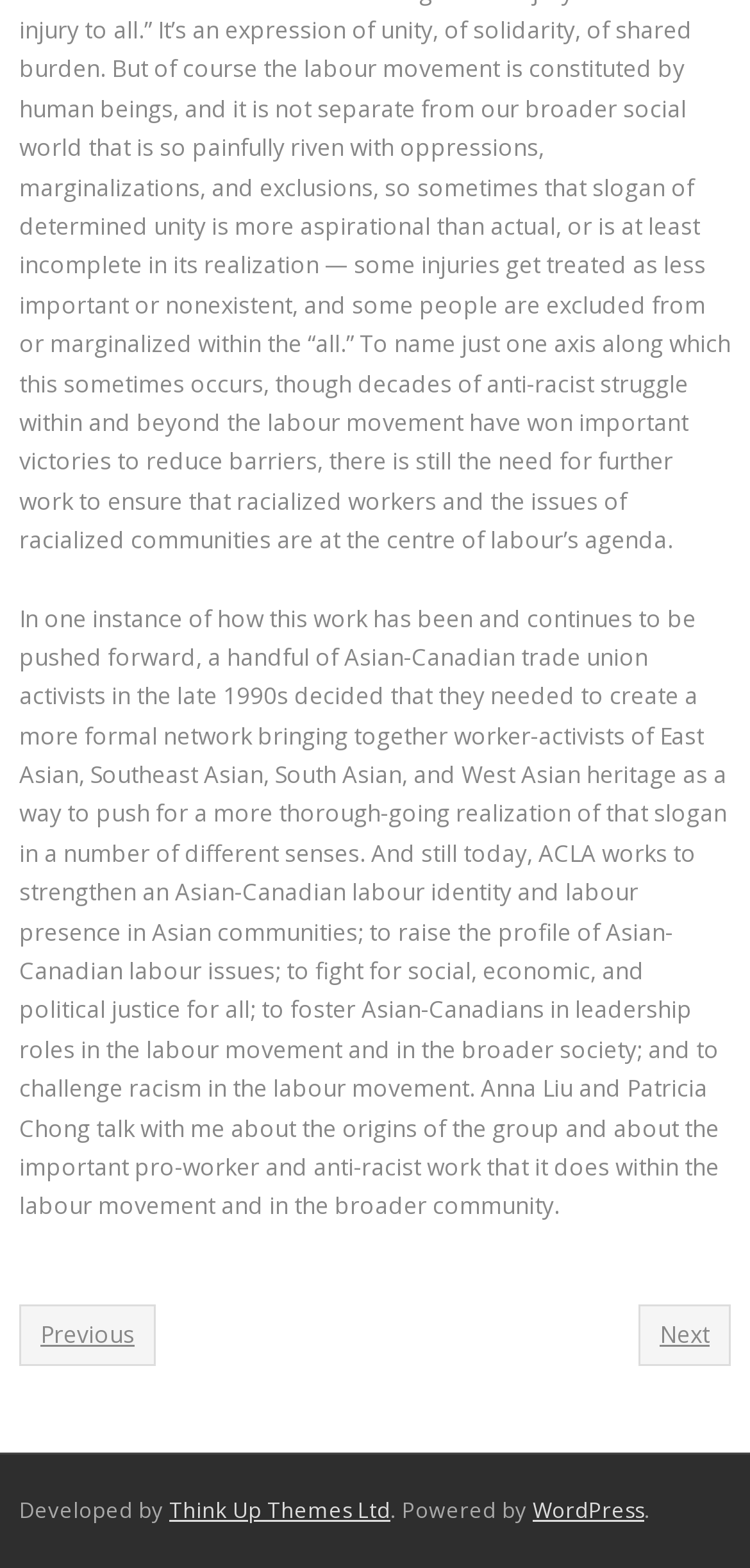Locate the UI element that matches the description Get Best Price in the webpage screenshot. Return the bounding box coordinates in the format (top-left x, top-left y, bottom-right x, bottom-right y), with values ranging from 0 to 1.

None